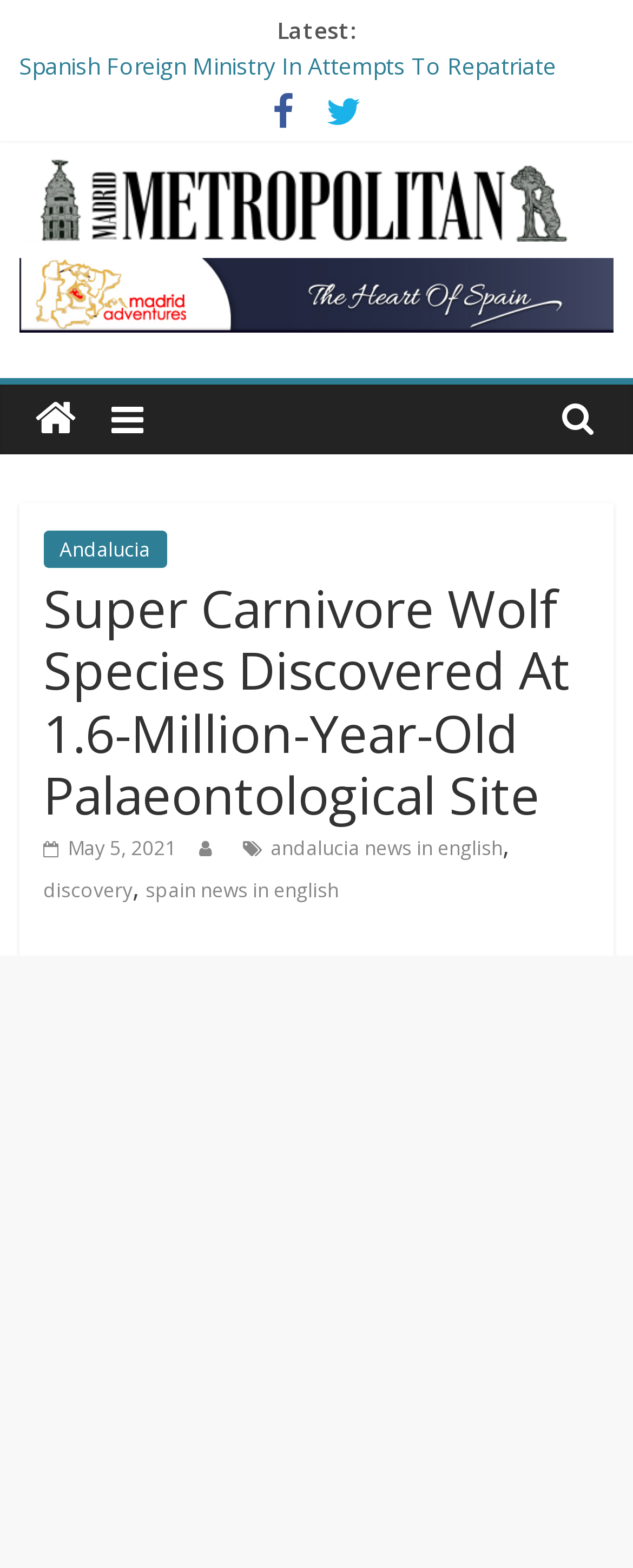Identify the bounding box for the described UI element: "May 5, 2021May 4, 2021".

[0.068, 0.532, 0.279, 0.55]